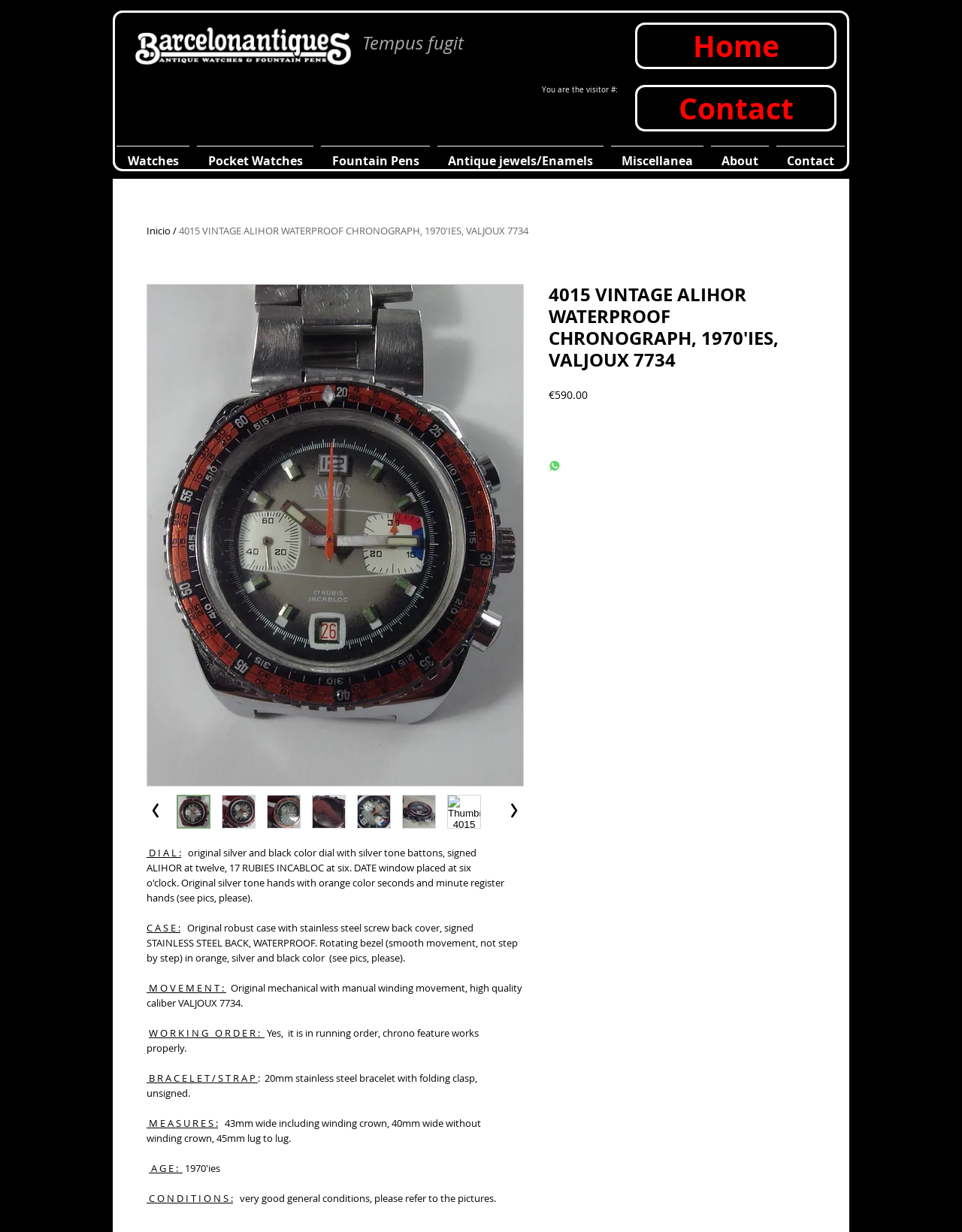Examine the image carefully and respond to the question with a detailed answer: 
What is the width of the watch?

I found the answer by reading the description of the watch measurements, which says '43mm wide including winding crown, 40mm wide without winding crown, 45mm lug to lug'.